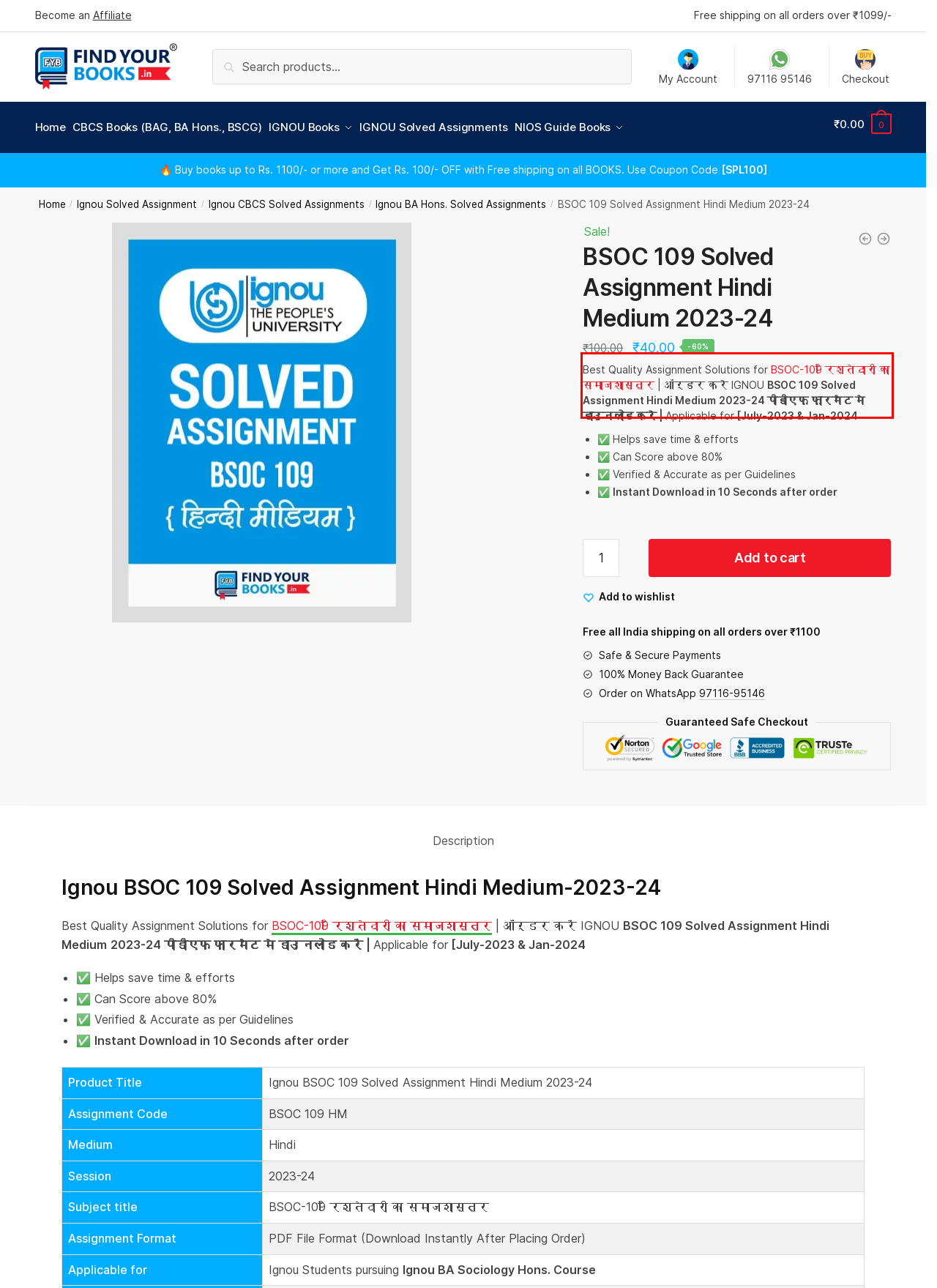With the provided screenshot of a webpage, locate the red bounding box and perform OCR to extract the text content inside it.

Best Quality Assignment Solutions for BSOC-109 रिश्तेदारी का समाजशास्त्र | ऑर्डर करें IGNOU BSOC 109 Solved Assignment Hindi Medium 2023-24 पीडीएफ़ फ़ारमैट मे डाउनलोड करें | Applicable for [July-2023 & Jan-2024